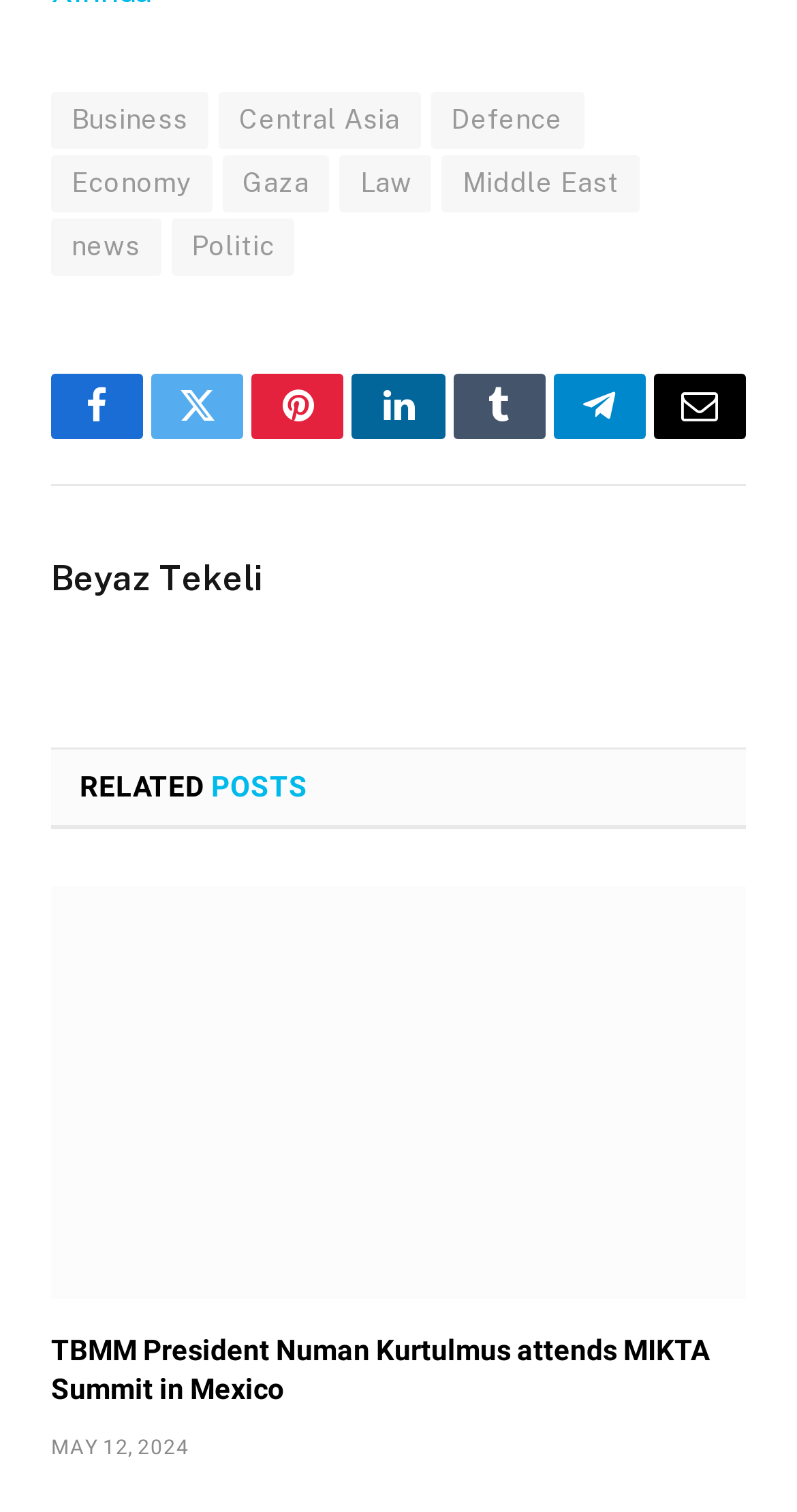Examine the image carefully and respond to the question with a detailed answer: 
How many social media links are available?

I counted the number of social media links available on the webpage, which are Facebook, Twitter, Pinterest, LinkedIn, Tumblr, and Telegram, totaling 6 links.